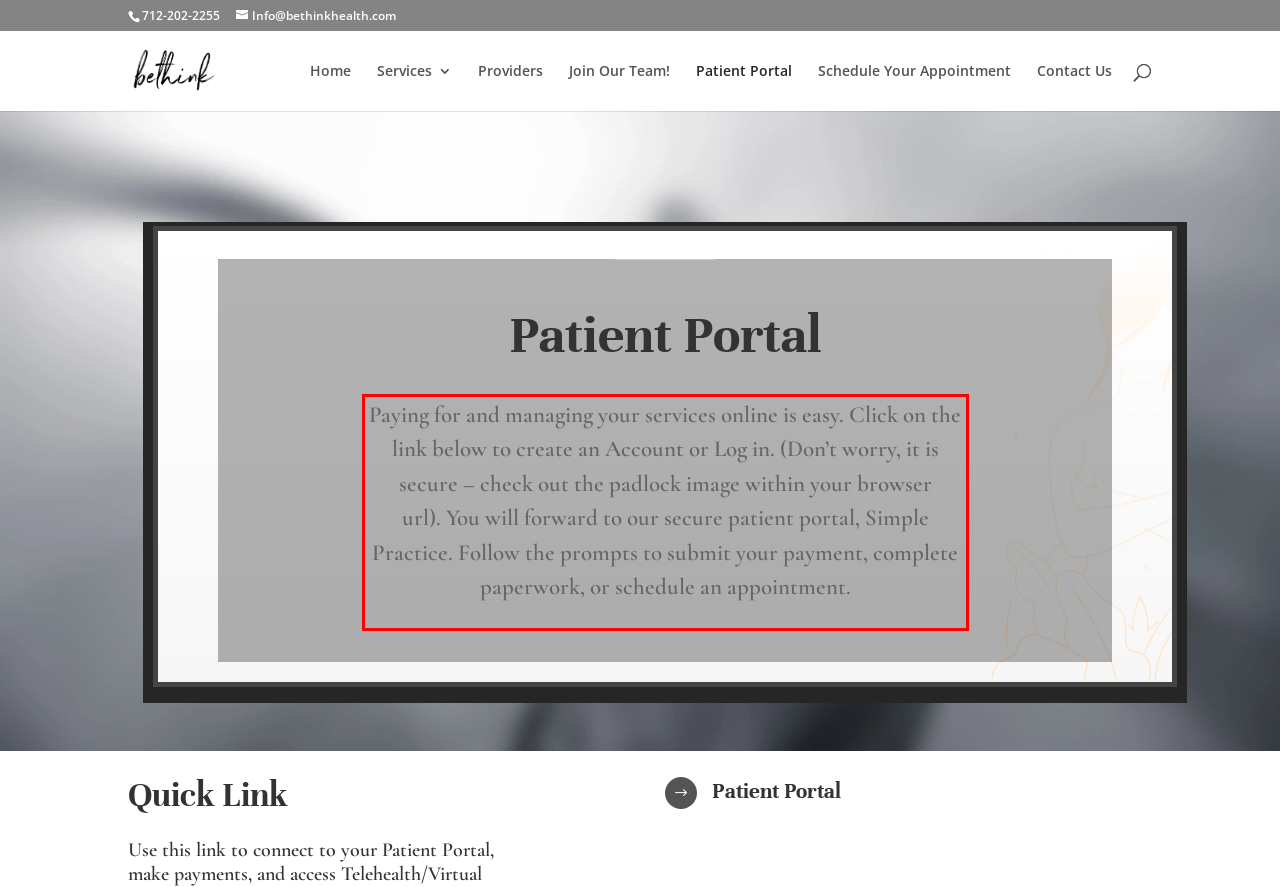You have a webpage screenshot with a red rectangle surrounding a UI element. Extract the text content from within this red bounding box.

Paying for and managing your services online is easy. Click on the link below to create an Account or Log in. (Don’t worry, it is secure – check out the padlock image within your browser url). You will forward to our secure patient portal, Simple Practice. Follow the prompts to submit your payment, complete paperwork, or schedule an appointment.